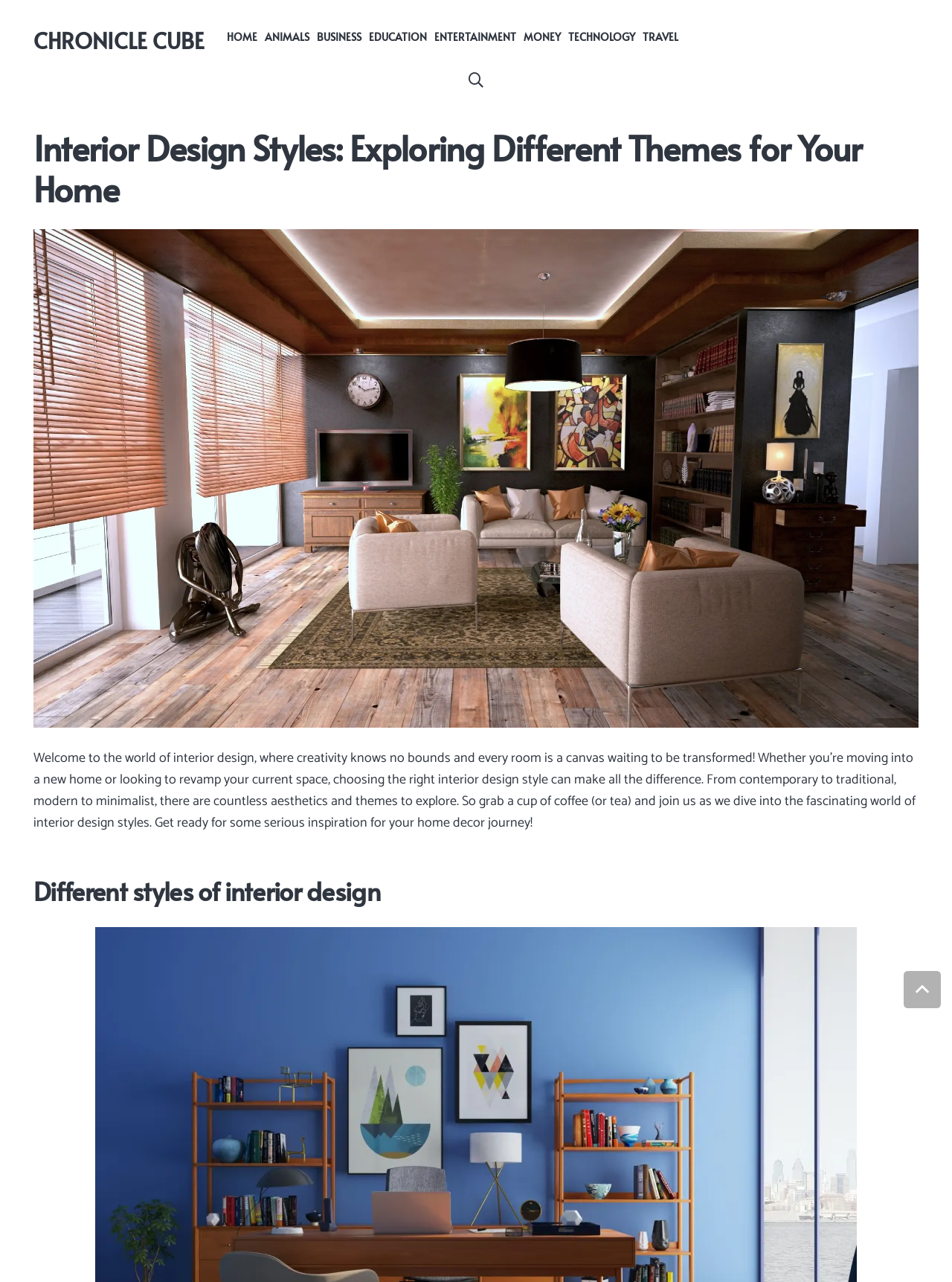What is the purpose of the 'Back to top' link?
Provide a fully detailed and comprehensive answer to the question.

The 'Back to top' link is provided at the bottom of the webpage, allowing users to quickly scroll back to the top of the page, likely to access the navigation menu or other important elements.